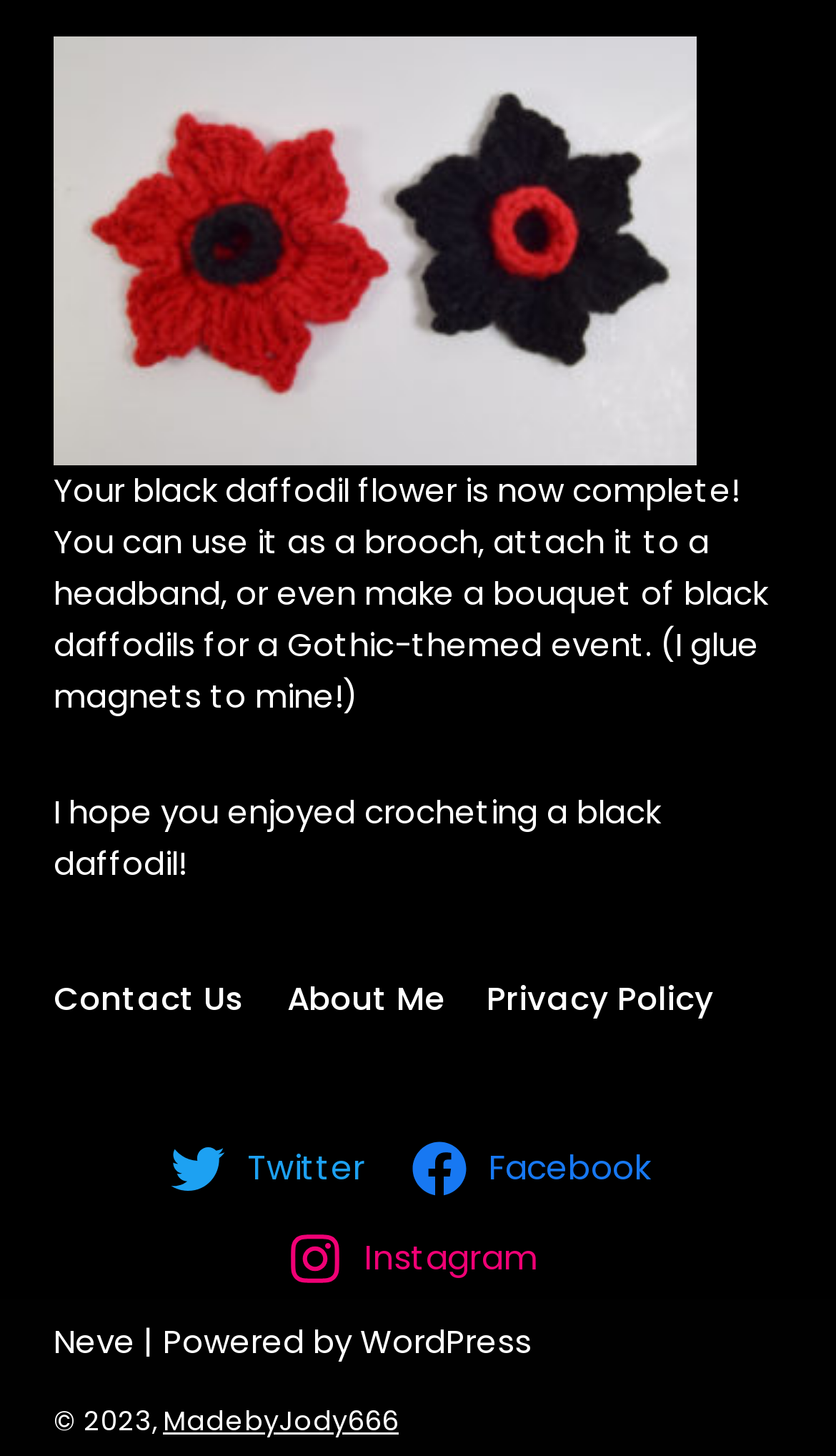Observe the image and answer the following question in detail: What is attached to the black daffodil flower?

The text states 'I glue magnets to mine!' which implies that the author attaches magnets to their black daffodil flowers.